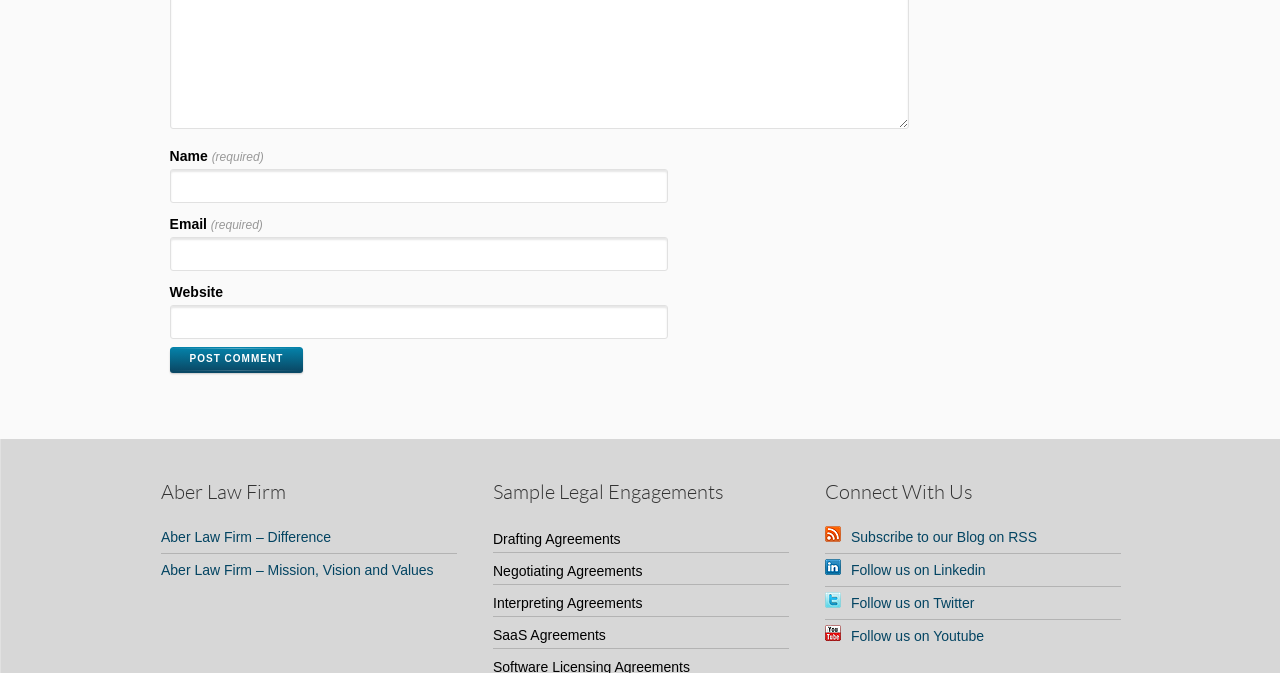Can you pinpoint the bounding box coordinates for the clickable element required for this instruction: "Click to post a comment"? The coordinates should be four float numbers between 0 and 1, i.e., [left, top, right, bottom].

[0.132, 0.519, 0.237, 0.554]